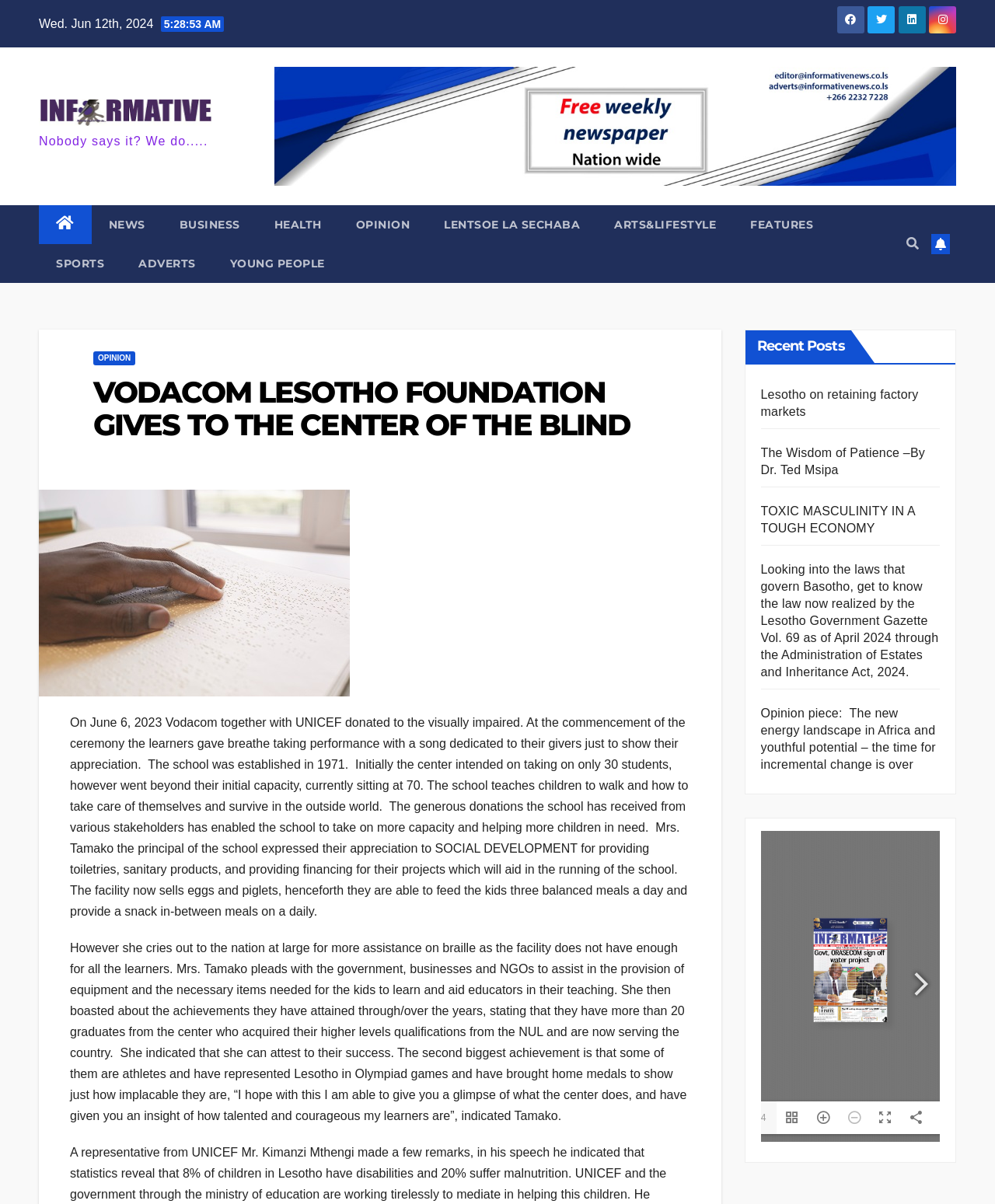Determine the main headline from the webpage and extract its text.

VODACOM LESOTHO FOUNDATION GIVES TO THE CENTER OF THE BLIND